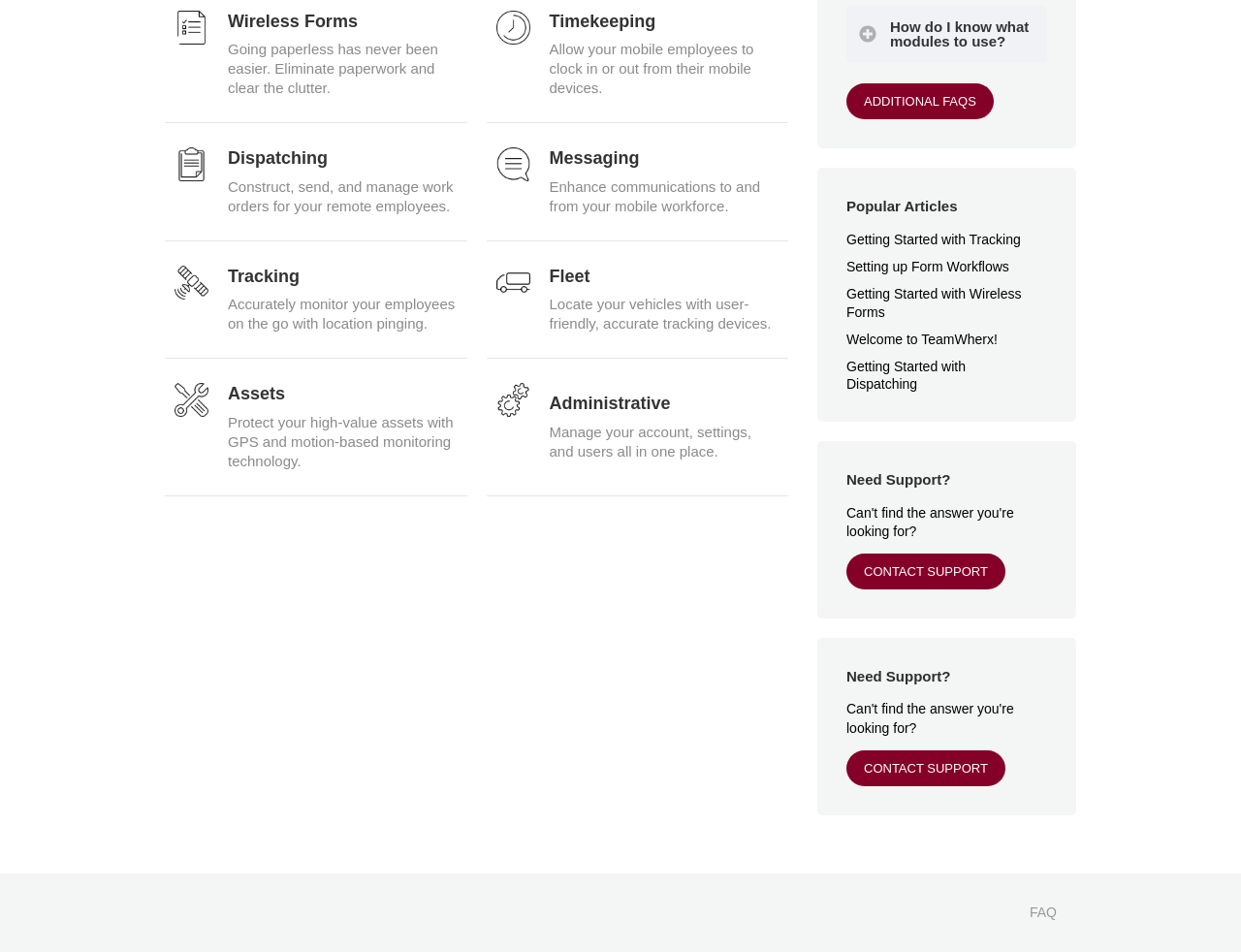Using the element description provided, determine the bounding box coordinates in the format (top-left x, top-left y, bottom-right x, bottom-right y). Ensure that all values are floating point numbers between 0 and 1. Element description: Getting Started with Wireless Forms

[0.682, 0.301, 0.823, 0.336]